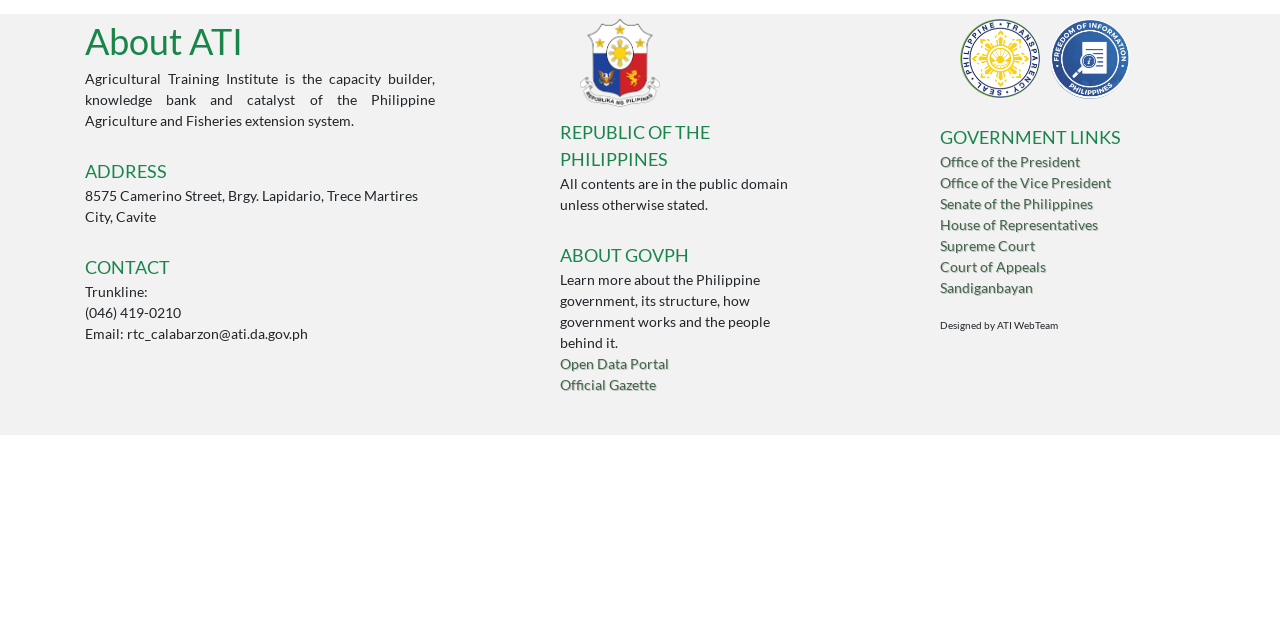Based on the element description "Open Data Portal", predict the bounding box coordinates of the UI element.

[0.437, 0.551, 0.523, 0.584]